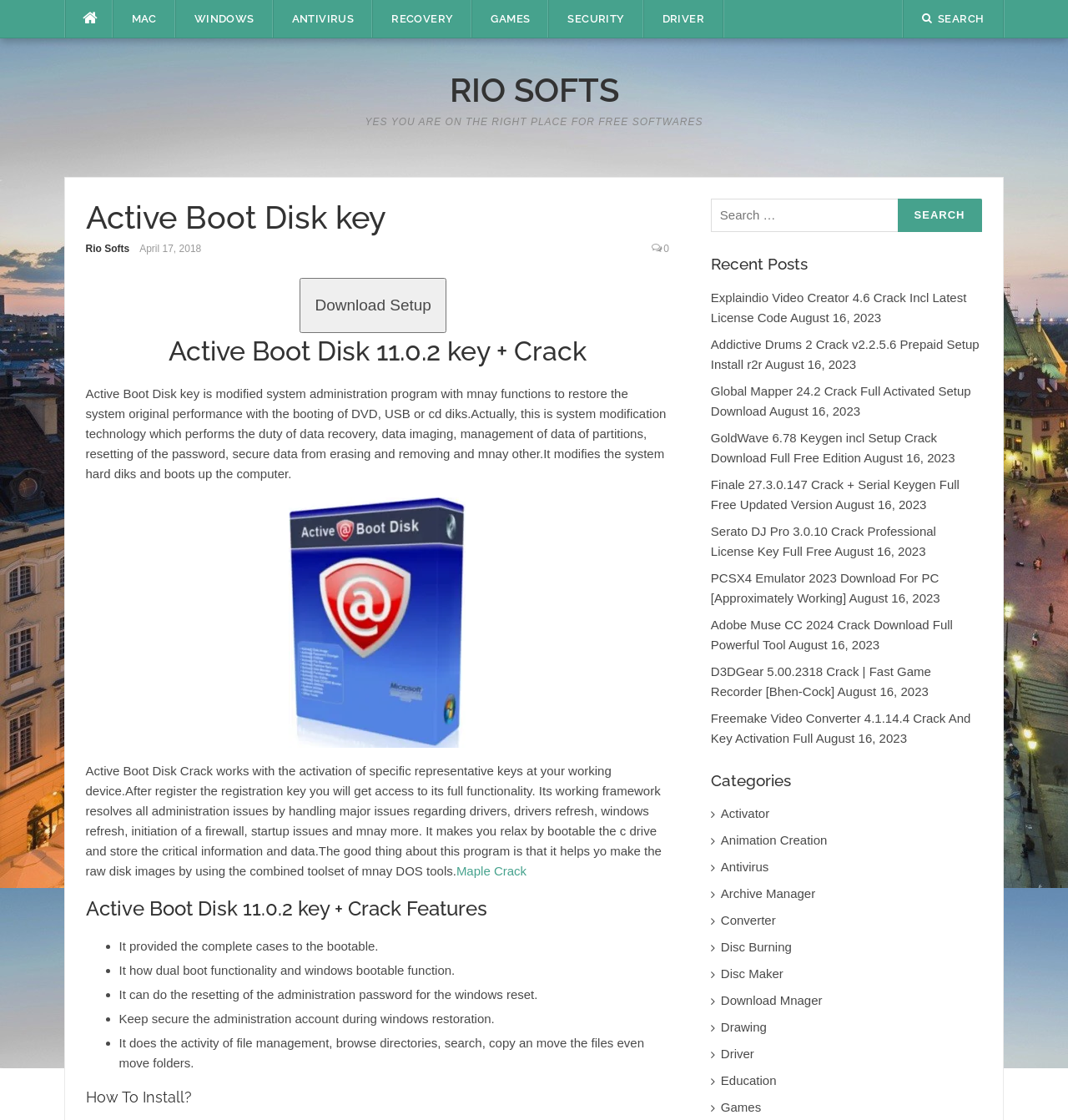Bounding box coordinates should be provided in the format (top-left x, top-left y, bottom-right x, bottom-right y) with all values between 0 and 1. Identify the bounding box for this UI element: parent_node: Search for: value="Search"

[0.84, 0.177, 0.919, 0.208]